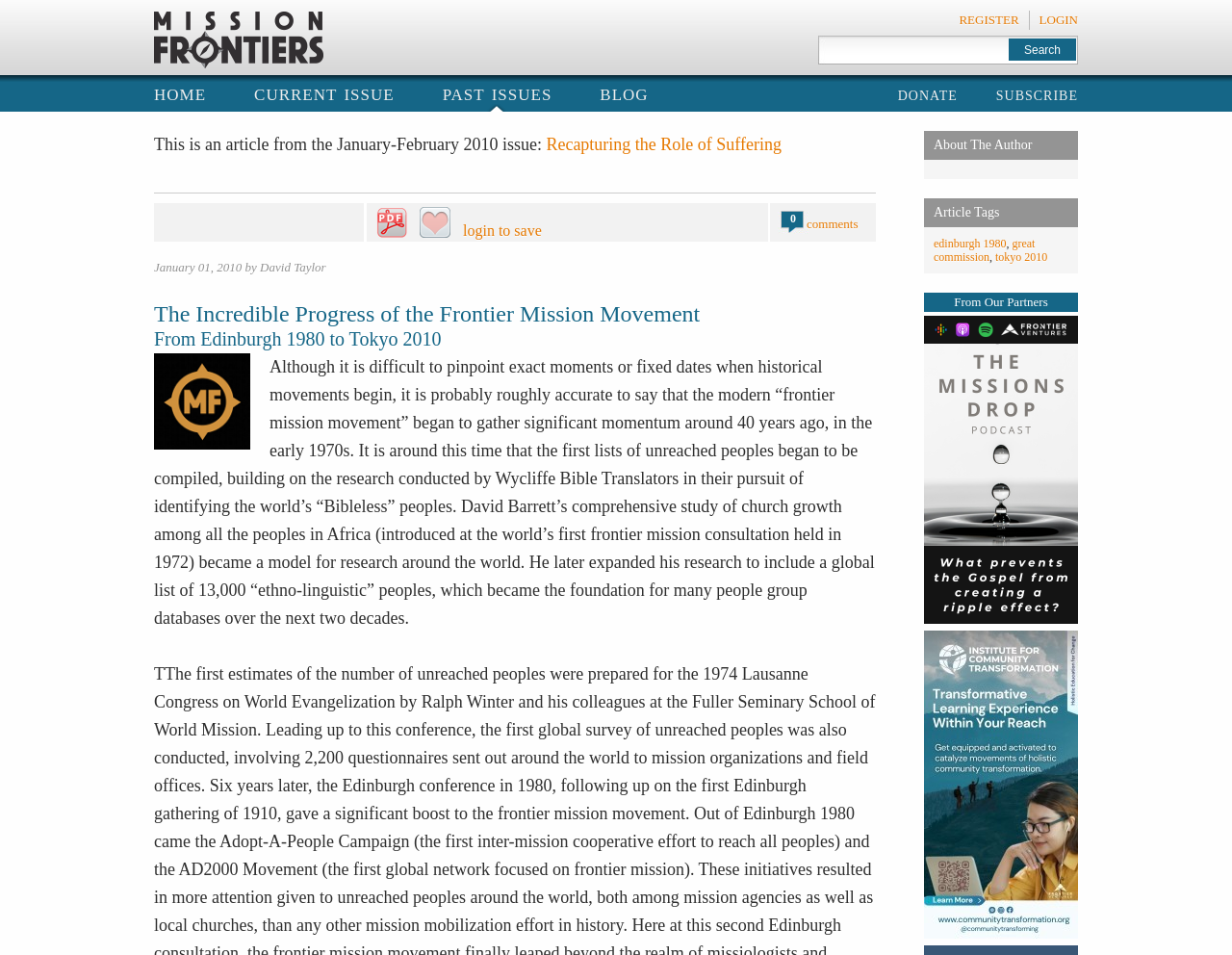Please provide the bounding box coordinates for the element that needs to be clicked to perform the following instruction: "login". The coordinates should be given as four float numbers between 0 and 1, i.e., [left, top, right, bottom].

[0.843, 0.013, 0.875, 0.028]